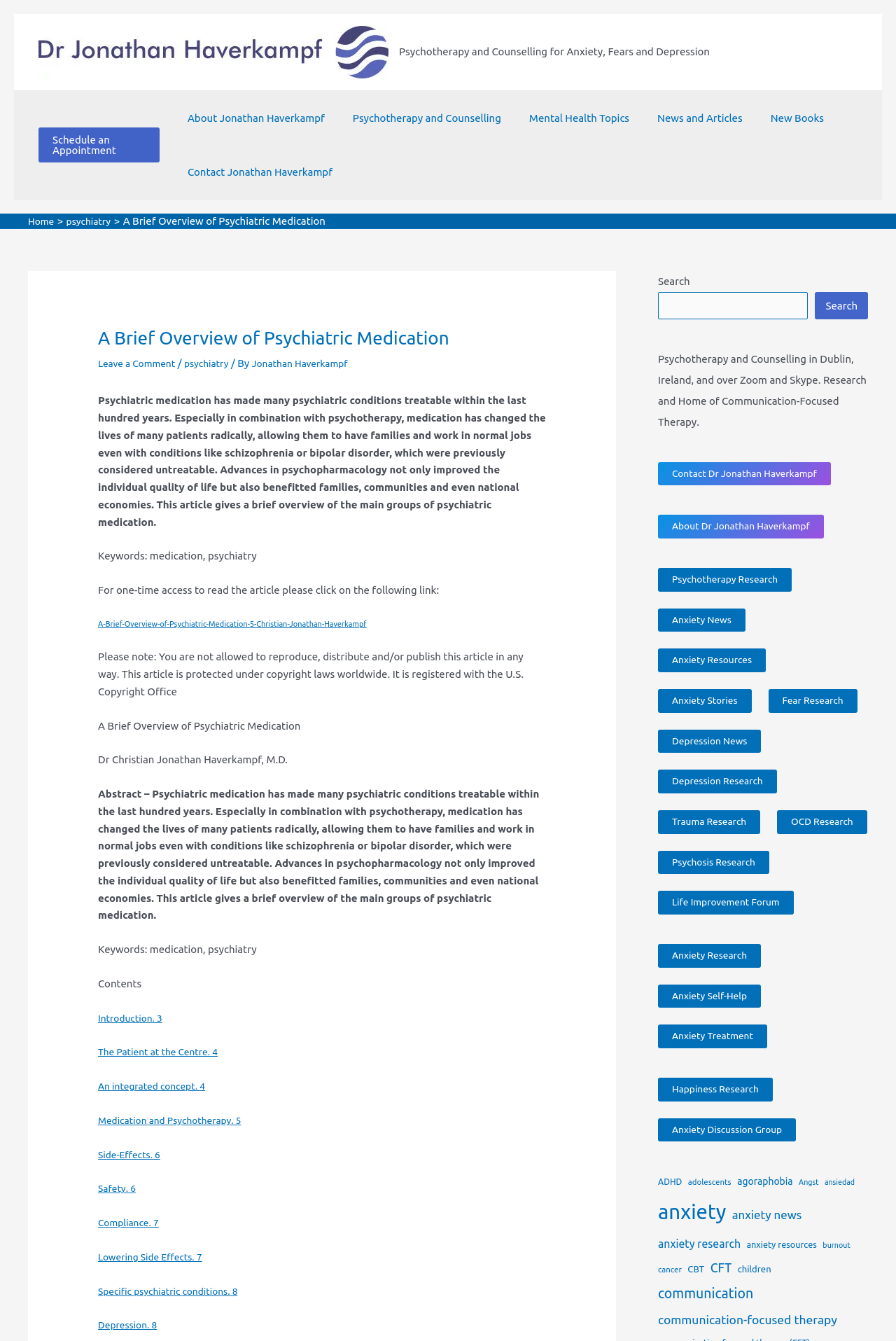Use a single word or phrase to answer the question: 
How many links are there in the 'Breadcrumbs' navigation?

3